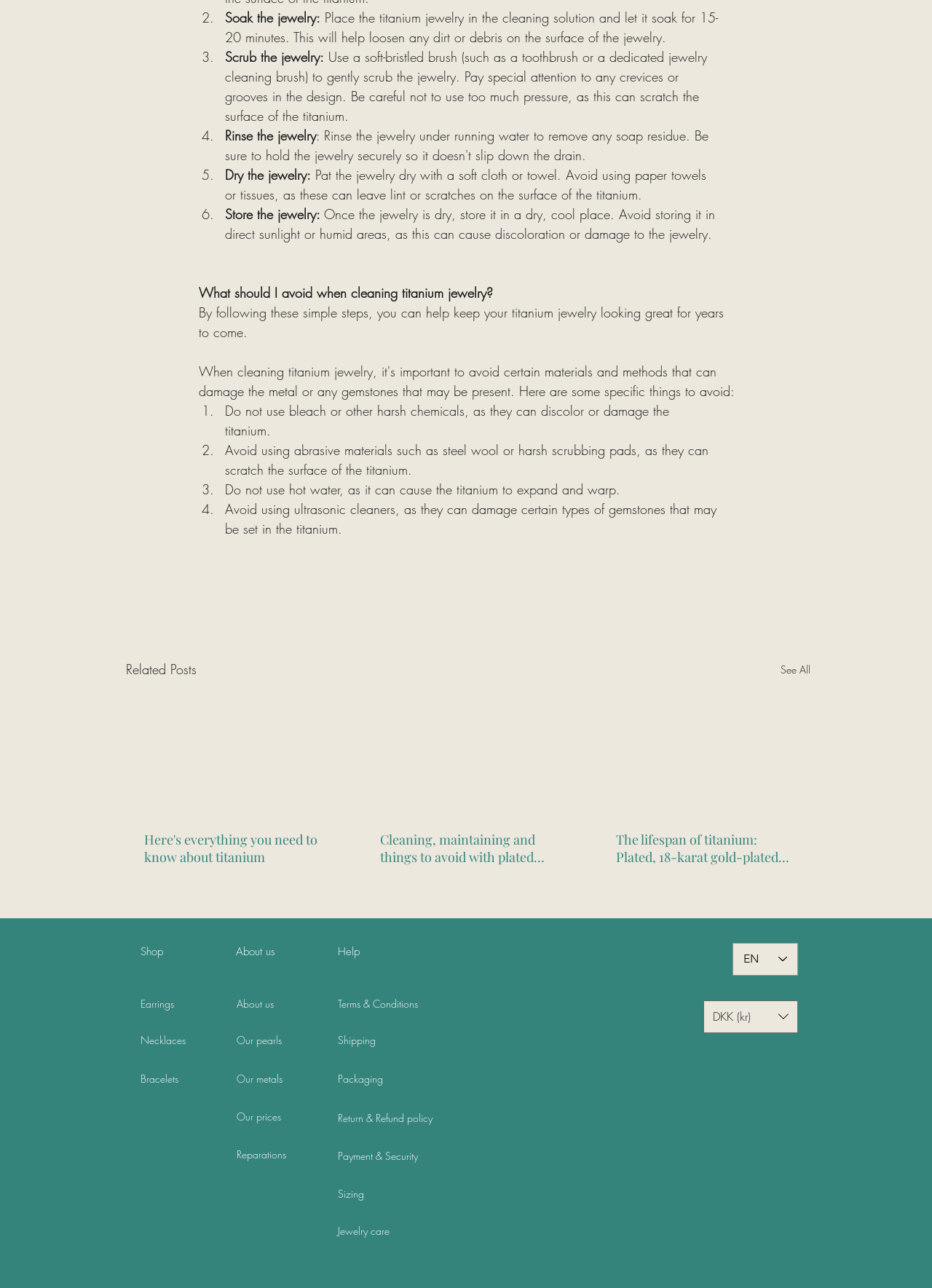Please locate the bounding box coordinates of the element that should be clicked to complete the given instruction: "Click on 'See All' to view related posts".

[0.838, 0.511, 0.87, 0.528]